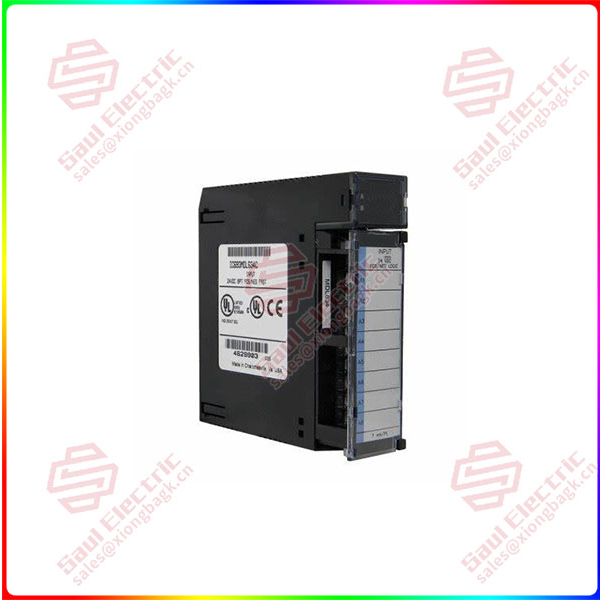Based on the image, provide a detailed and complete answer to the question: 
What is the significance of low-code platforms?

The caption highlights the importance of low-code platforms in adaptively meeting the rising demand for software development, particularly in the context of recent global challenges, implying that low-code platforms are crucial in addressing this growing need.